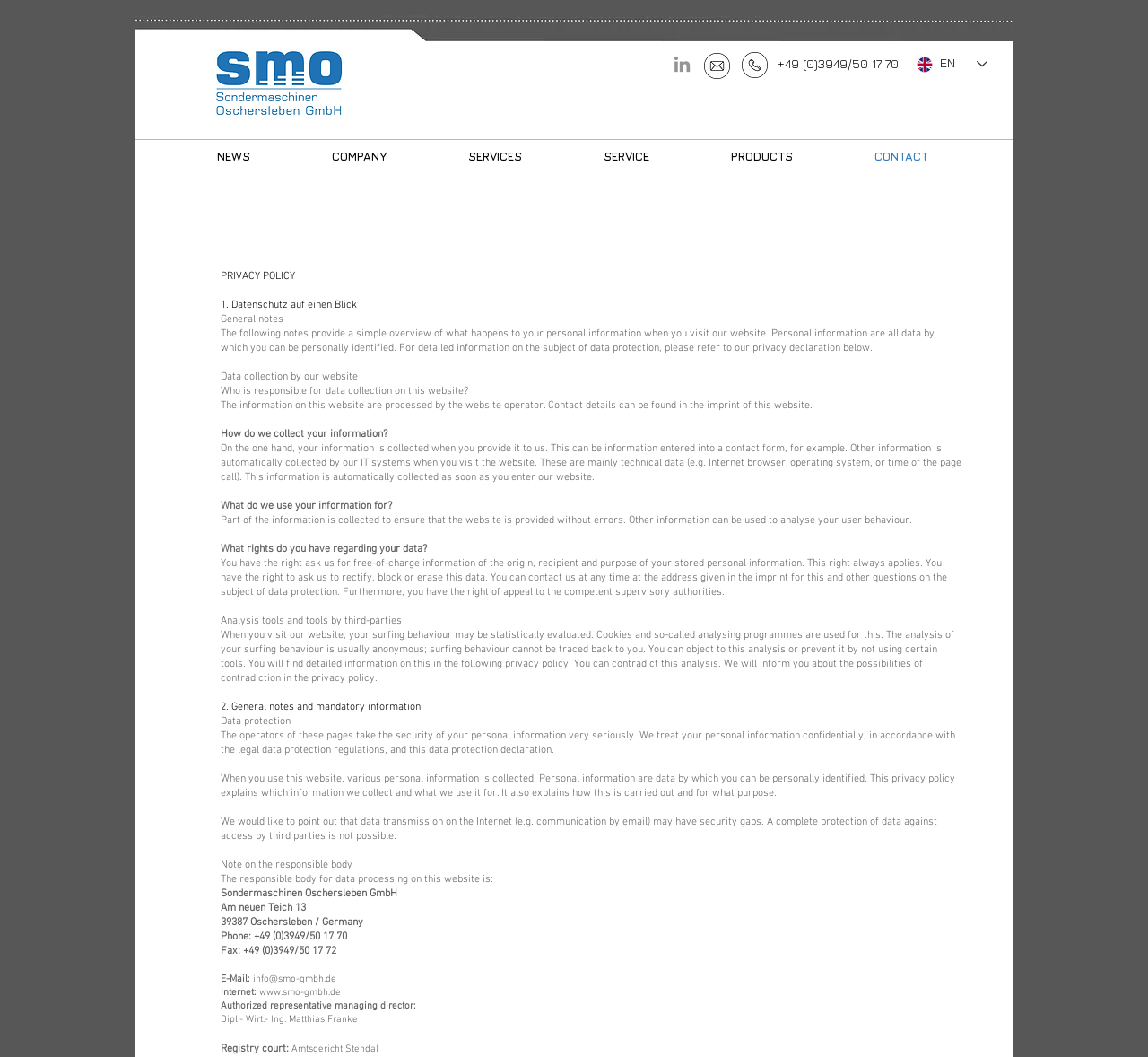What is the name of the managing director?
Based on the image, answer the question with a single word or brief phrase.

Dipl.-Wirt.-Ing. Matthias Franke